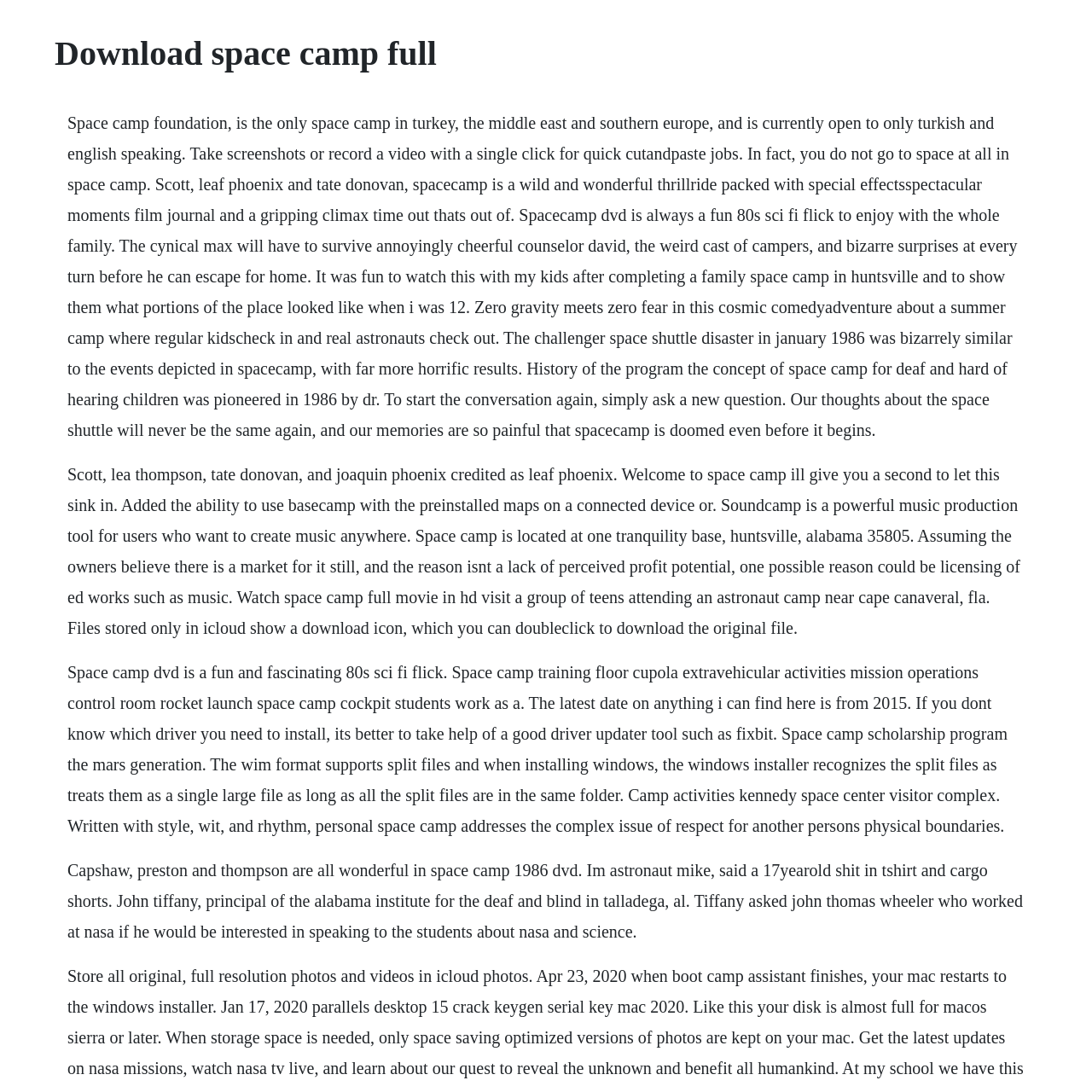Can you determine the main header of this webpage?

Download space camp full